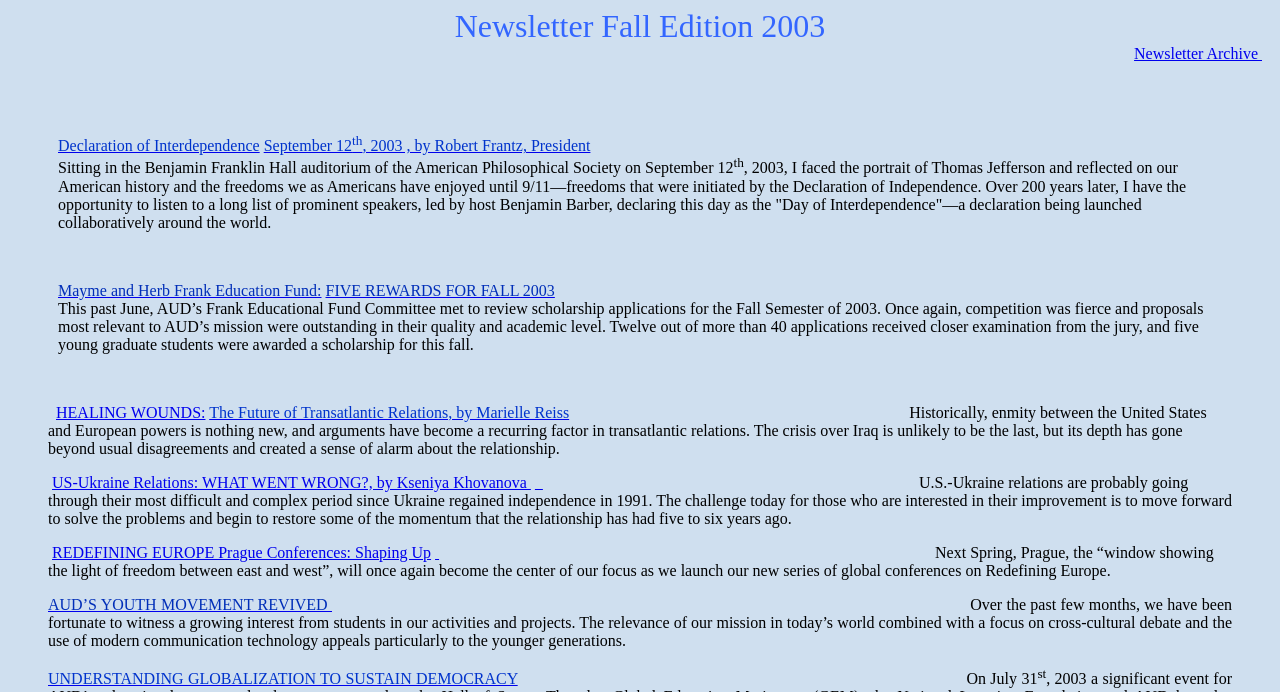Provide a brief response in the form of a single word or phrase:
What is the focus of AUD's mission?

Cross-cultural debate